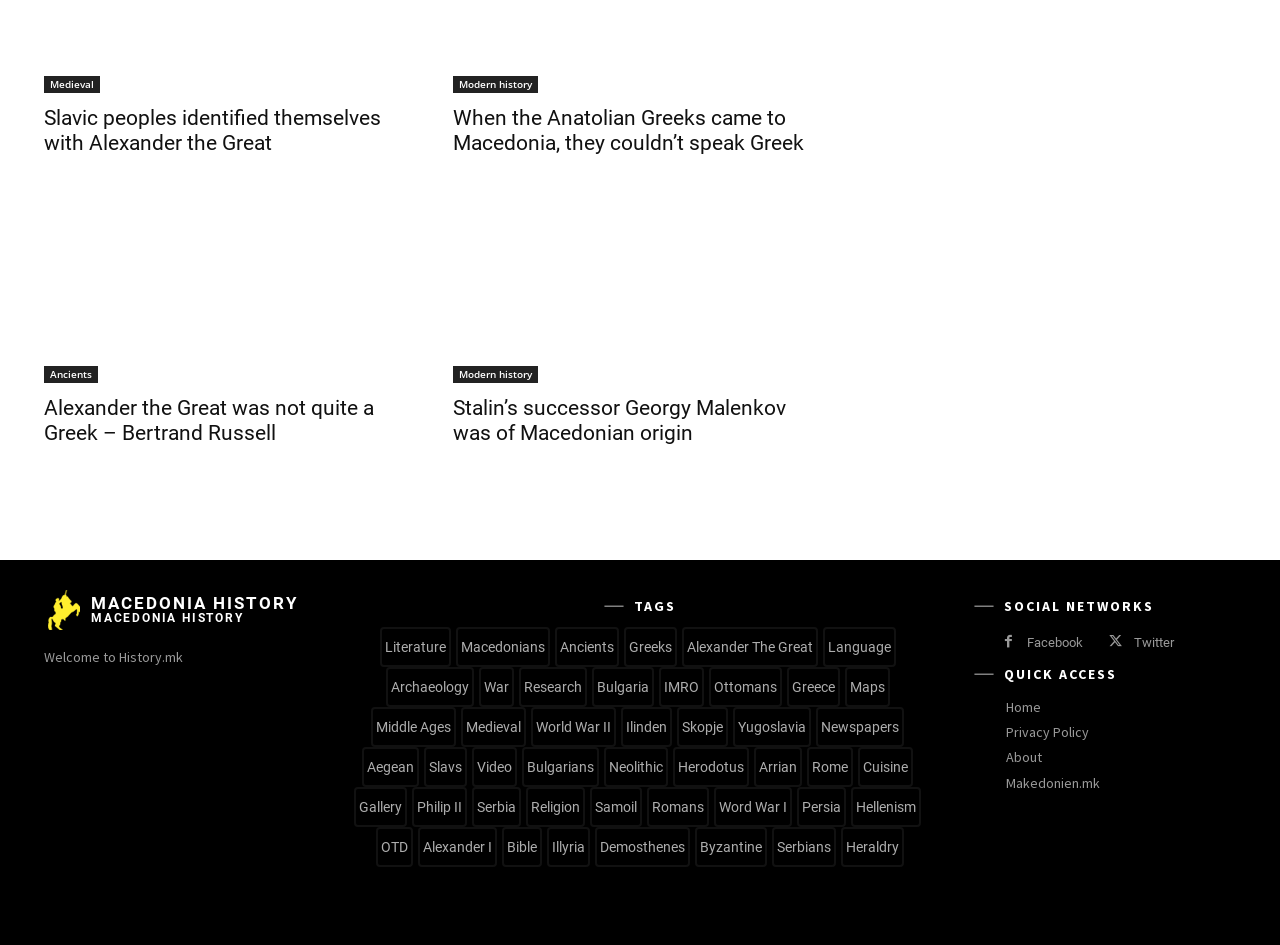What is the main topic of the webpage?
Please provide a comprehensive answer based on the visual information in the image.

The main topic of the webpage can be inferred from the various links and headings on the webpage, which all seem to be related to the history of Macedonia.